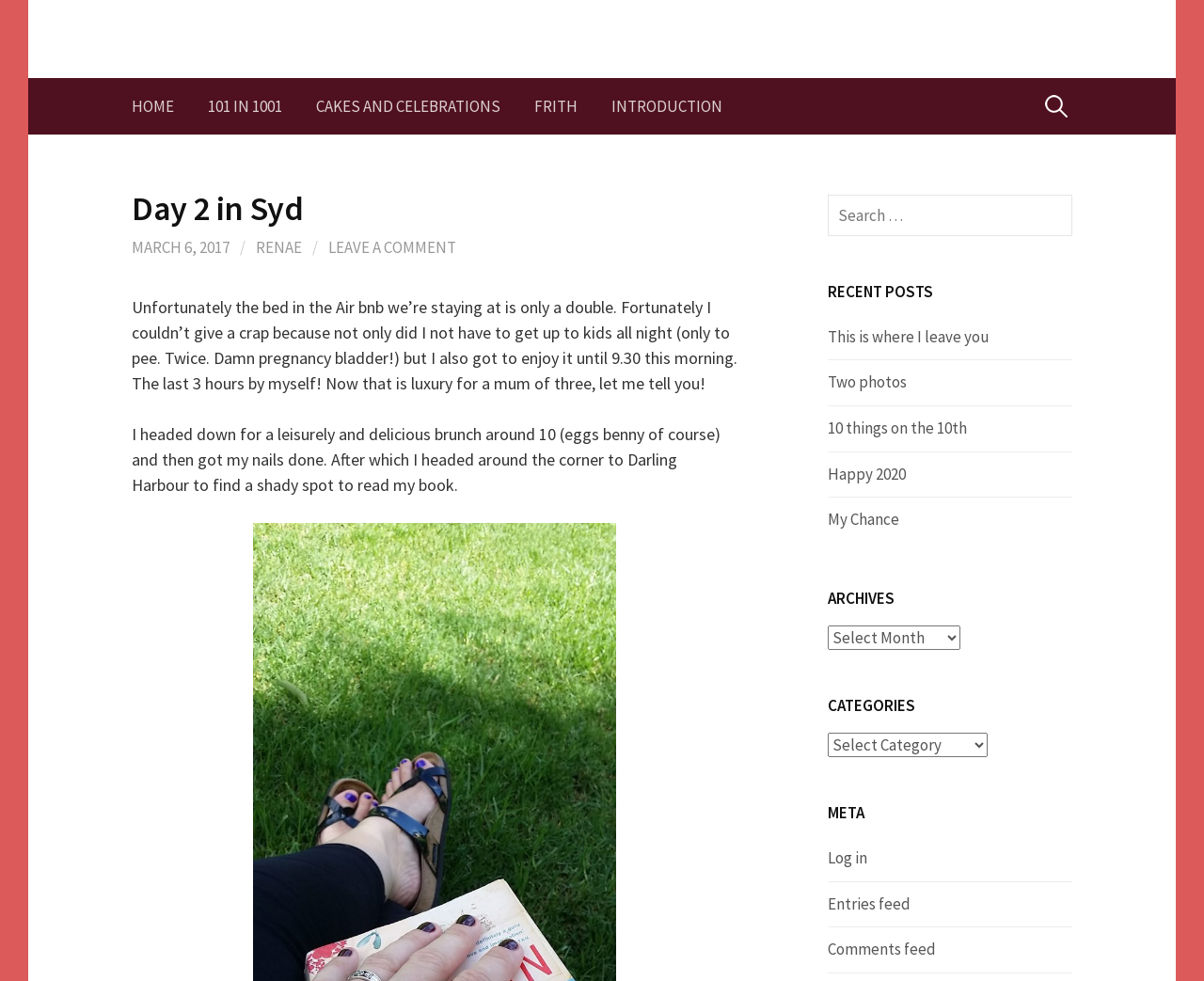Locate the bounding box coordinates for the element described below: "March 6, 2017". The coordinates must be four float values between 0 and 1, formatted as [left, top, right, bottom].

[0.109, 0.242, 0.191, 0.263]